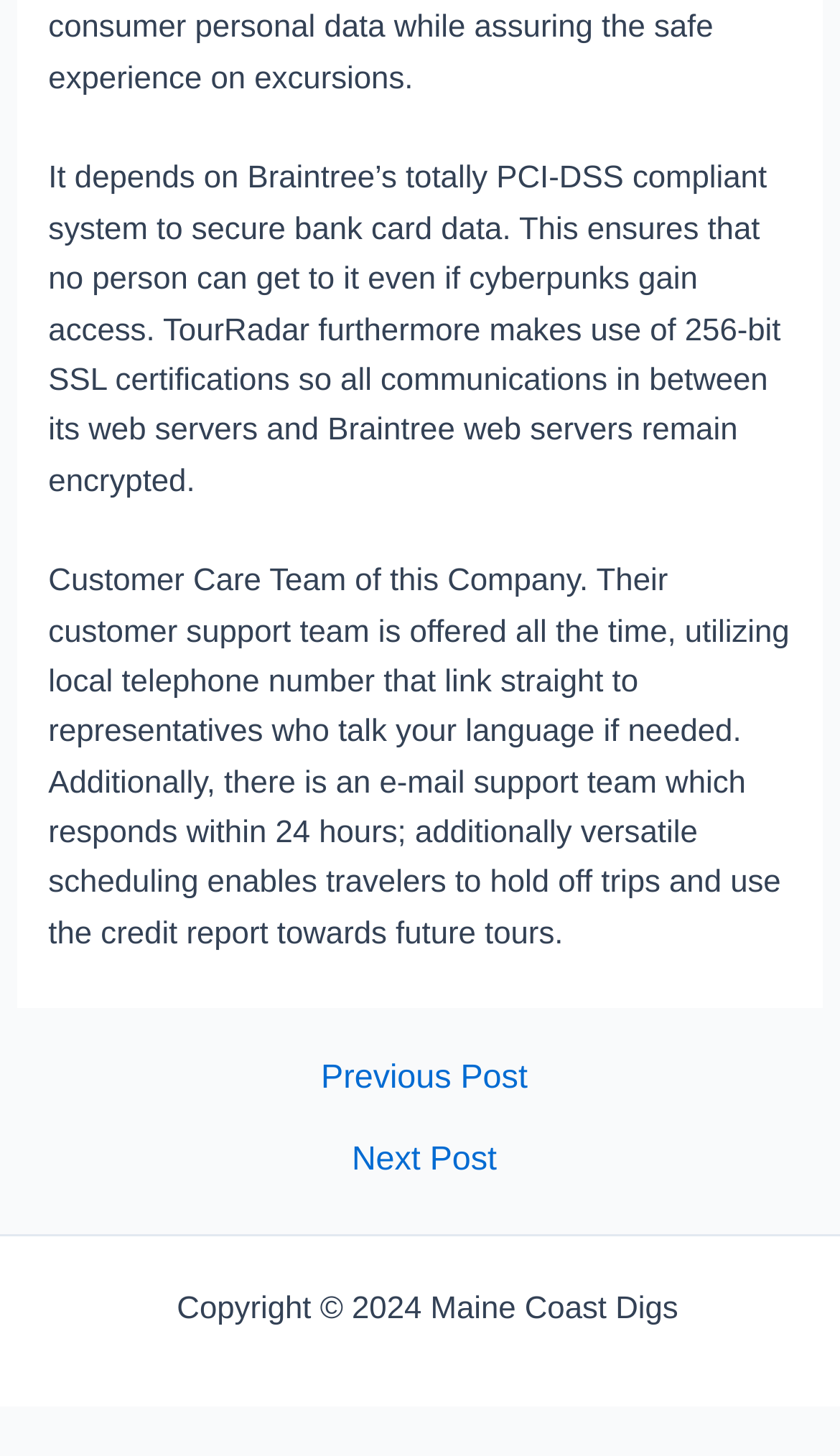What is the purpose of Braintree's system?
Based on the image, answer the question with a single word or brief phrase.

to secure bank card data